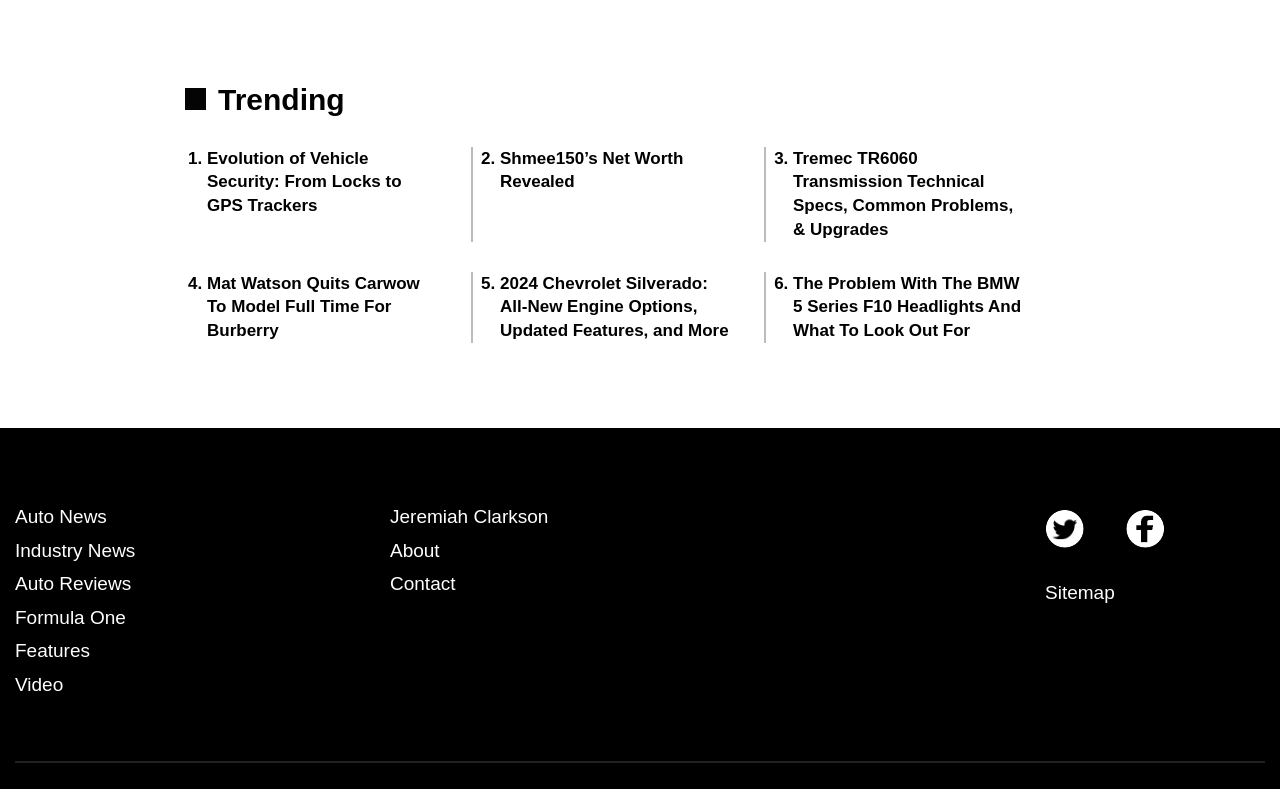Locate the bounding box coordinates of the clickable area needed to fulfill the instruction: "Click on the 'Evolution of Vehicle Security: From Locks to GPS Trackers' article".

[0.162, 0.188, 0.314, 0.273]